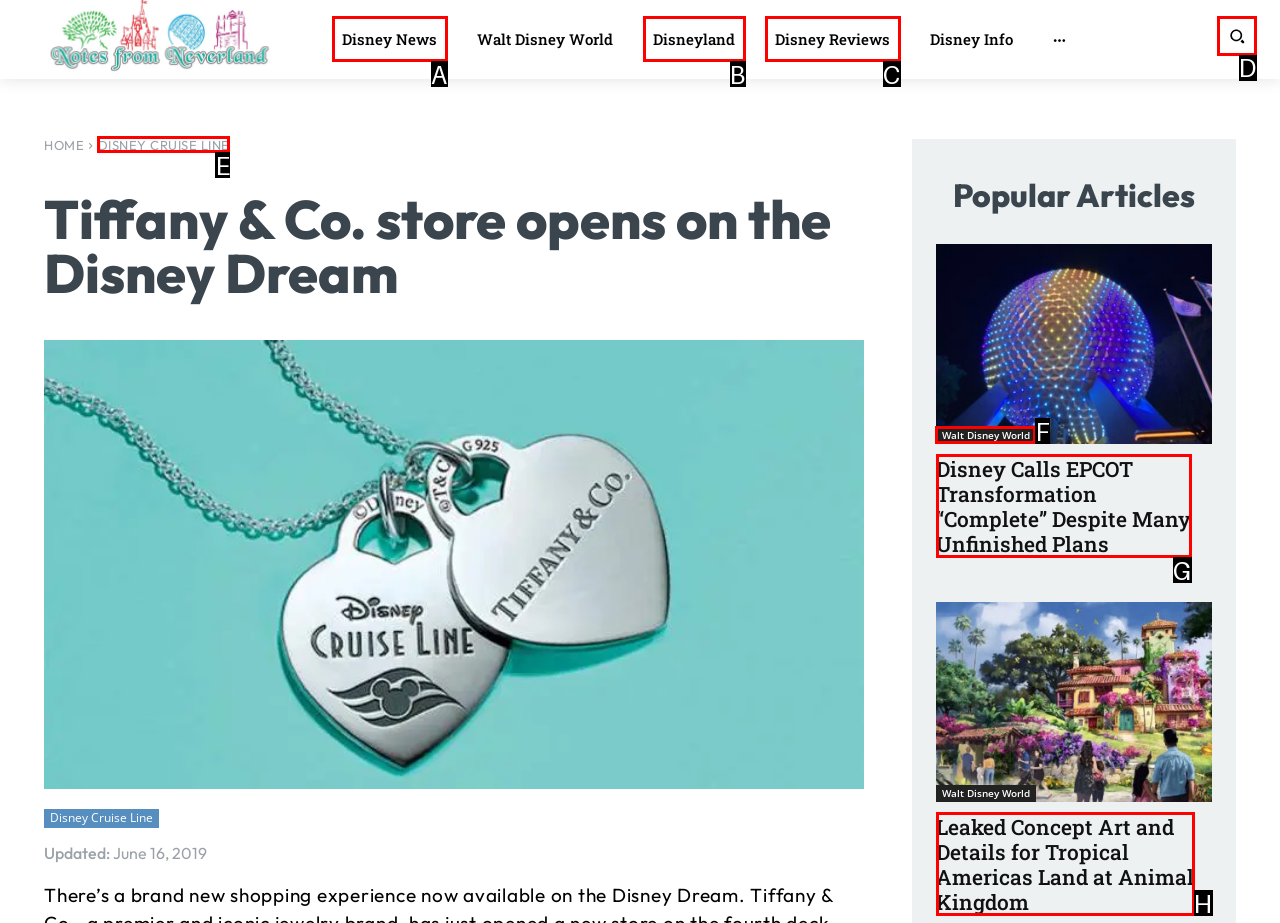Select the correct HTML element to complete the following task: Go to Walt Disney World
Provide the letter of the choice directly from the given options.

F